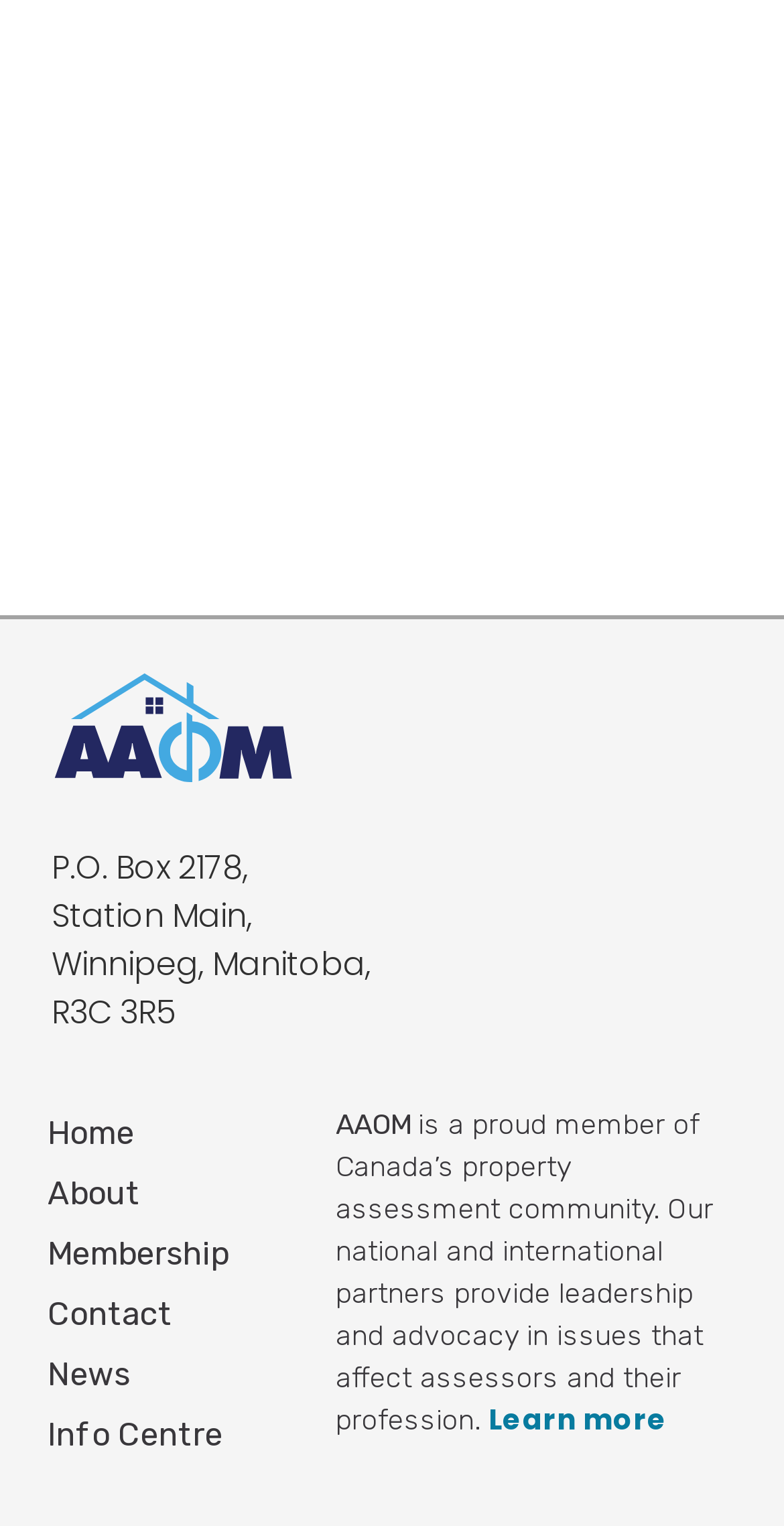What is the name of the organization?
Give a single word or phrase as your answer by examining the image.

AAOM